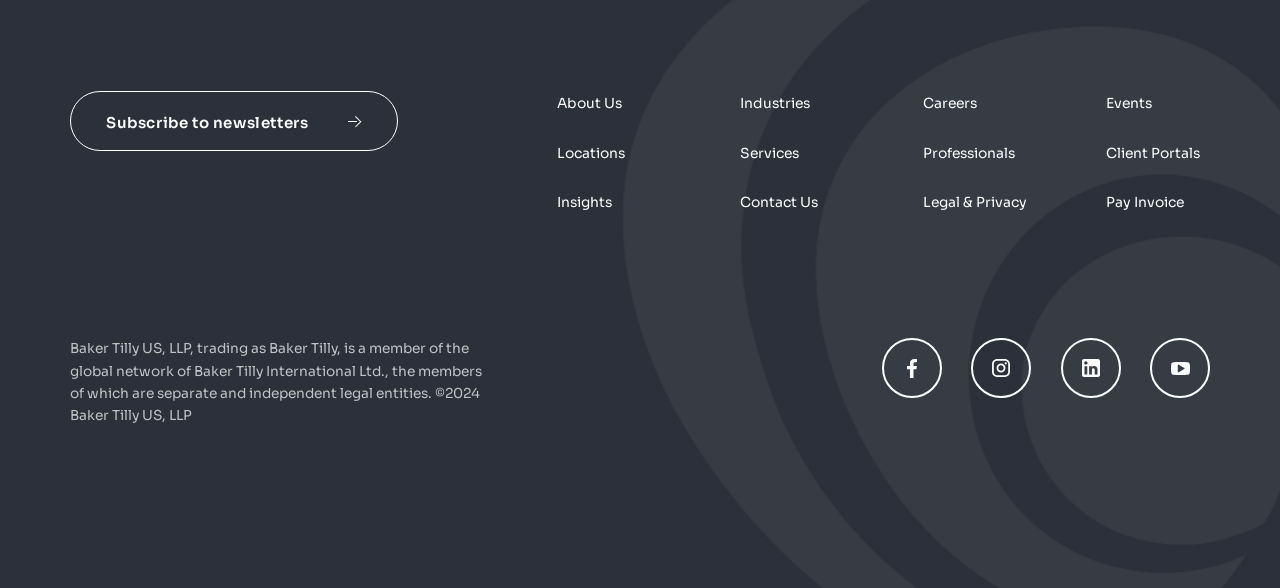What is the last link in the top navigation menu?
Refer to the image and provide a one-word or short phrase answer.

Client Portals